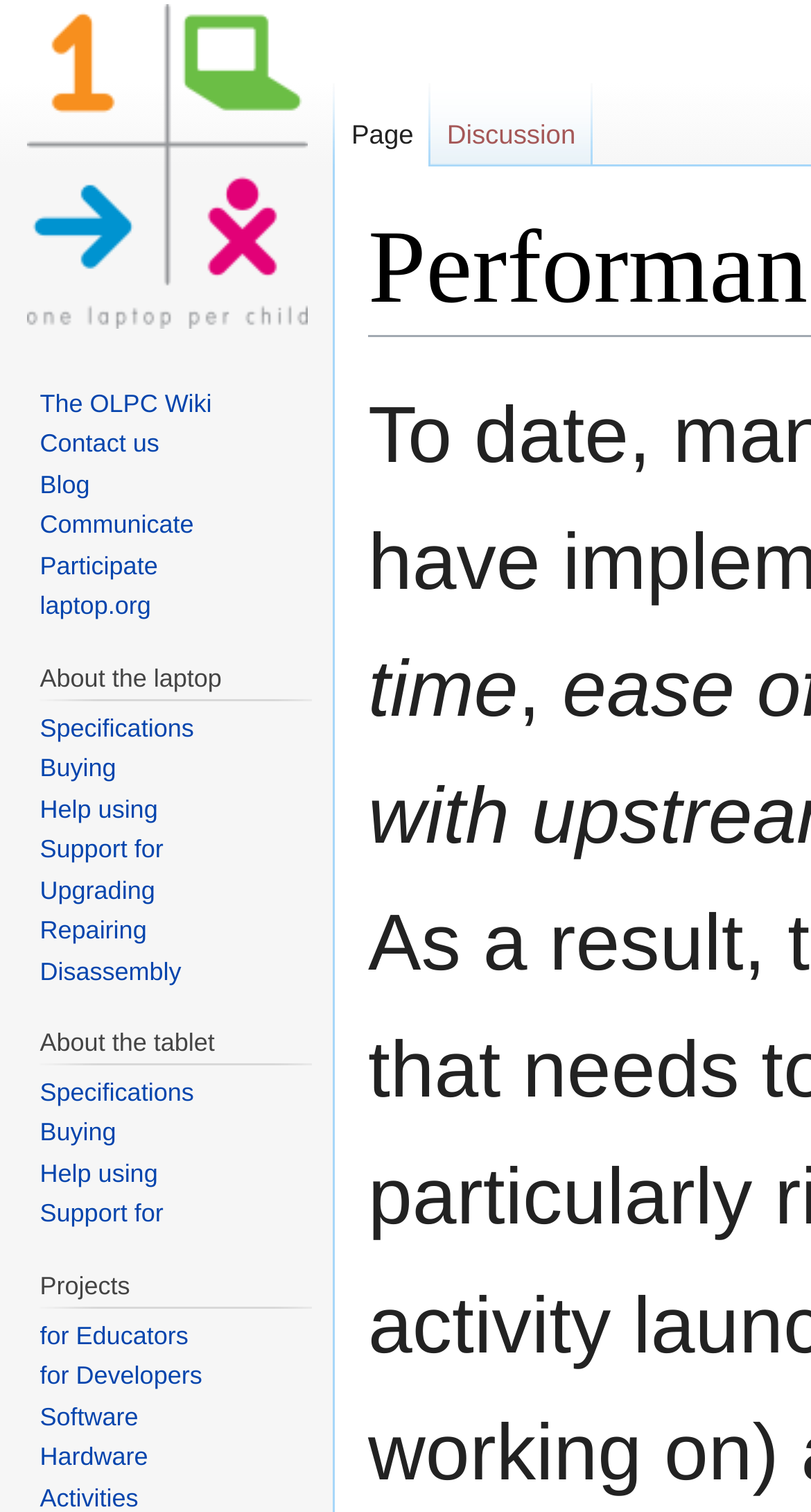What is the last link under 'About the tablet'?
Please provide a single word or phrase based on the screenshot.

Hardware